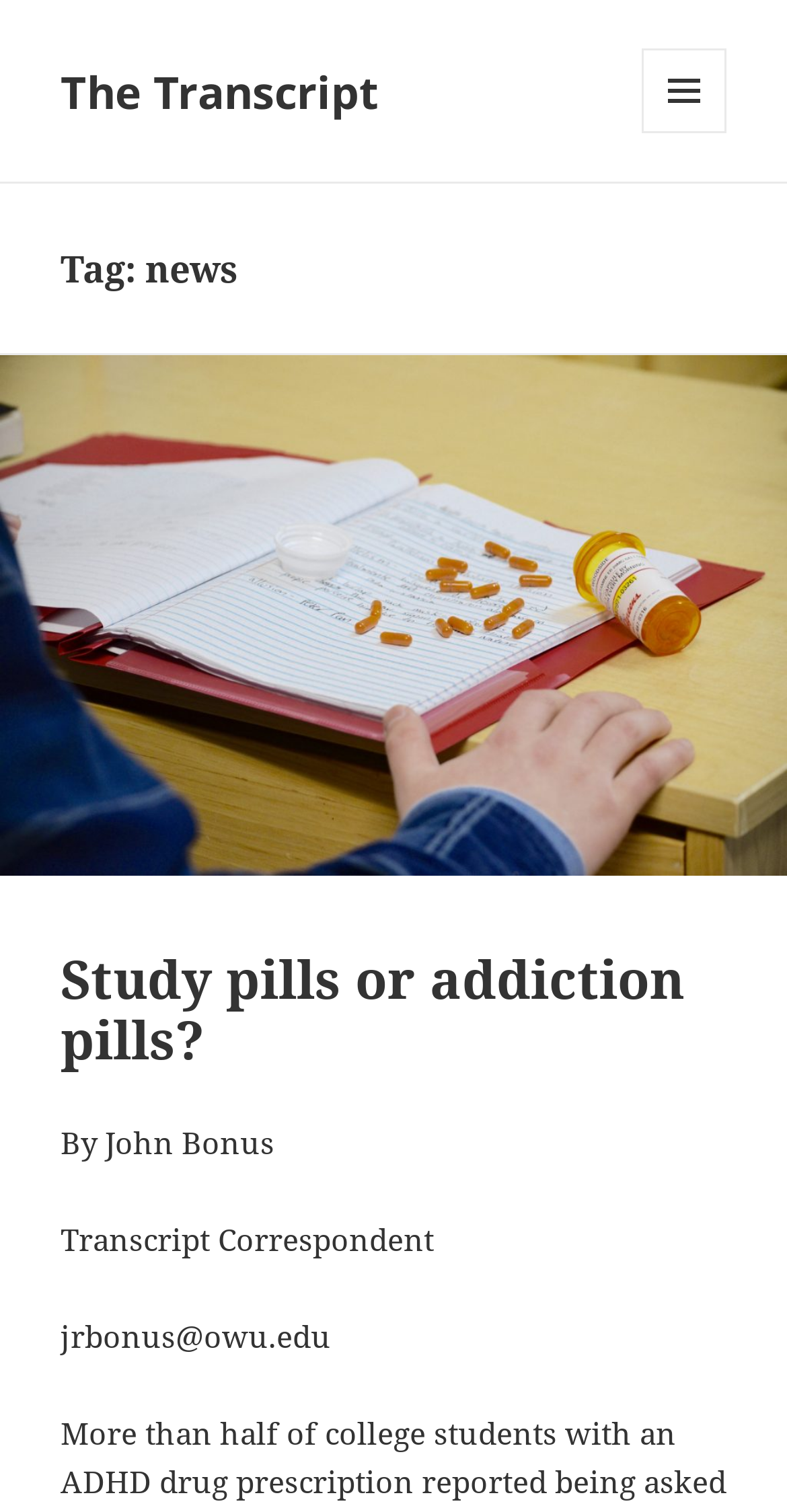What is the title of the article?
Answer the question using a single word or phrase, according to the image.

Study pills or addiction pills?